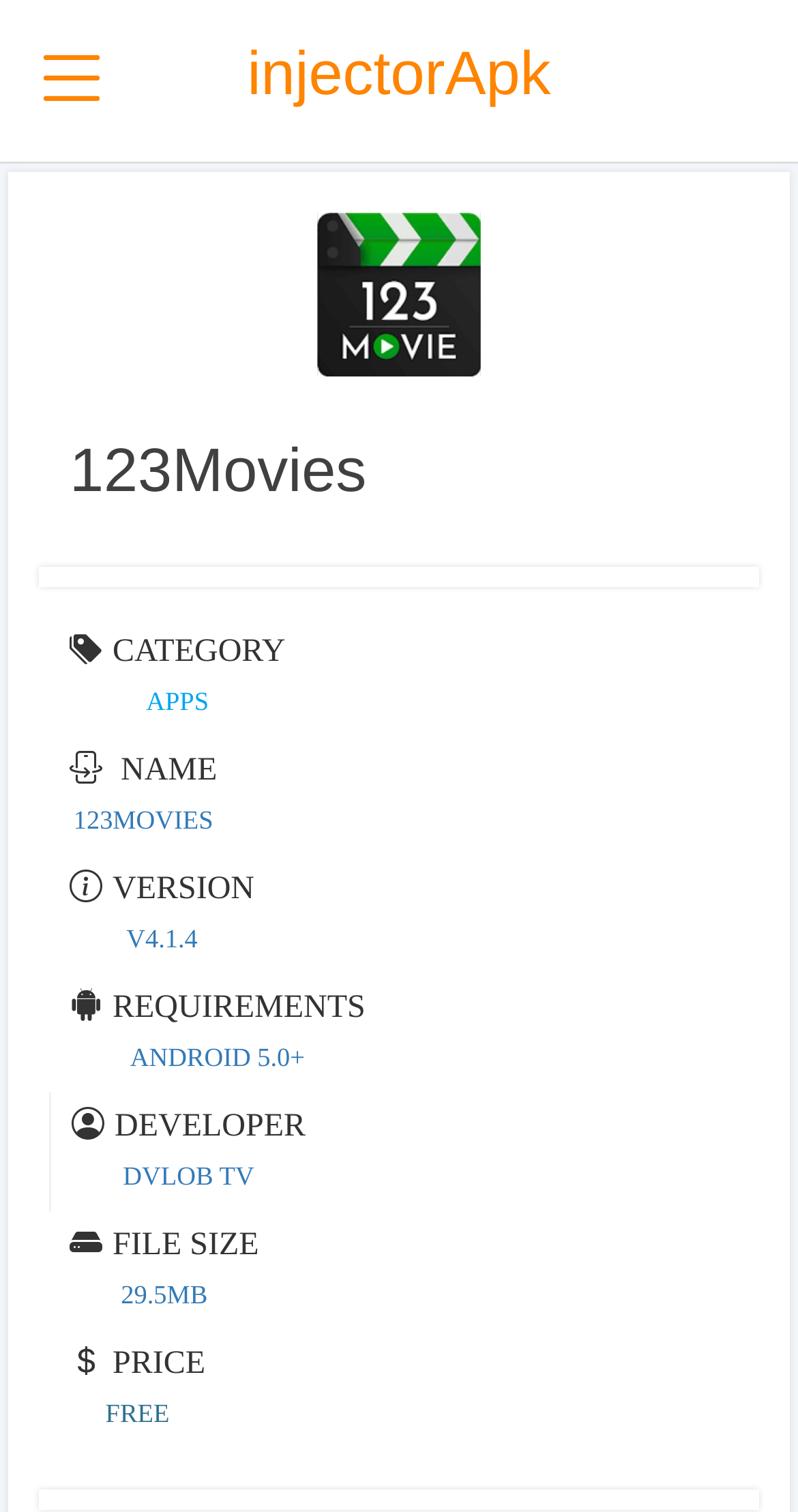Find the bounding box coordinates for the element that must be clicked to complete the instruction: "Click on the injectorApk link". The coordinates should be four float numbers between 0 and 1, indicated as [left, top, right, bottom].

[0.288, 0.014, 0.712, 0.095]